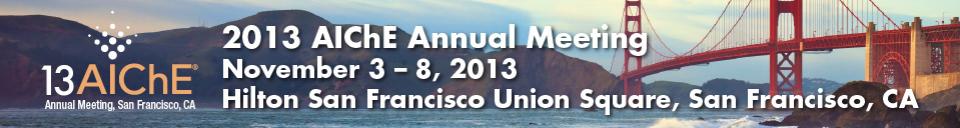Give a detailed account of the visual content in the image.

This banner promotes the 2013 AIChE Annual Meeting, which took place from November 3 to November 8, 2013, at the Hilton San Francisco Union Square. The design features a vibrant background of a scenic view that includes the iconic Golden Gate Bridge, representing the event's location in San Francisco, California. The banner prominently displays the event title along with the dates and venue, inviting attendees to connect and engage in discussions related to advances in chemical engineering. This meeting served as a platform for professionals to share insights, research, and foster collaborations in the field.